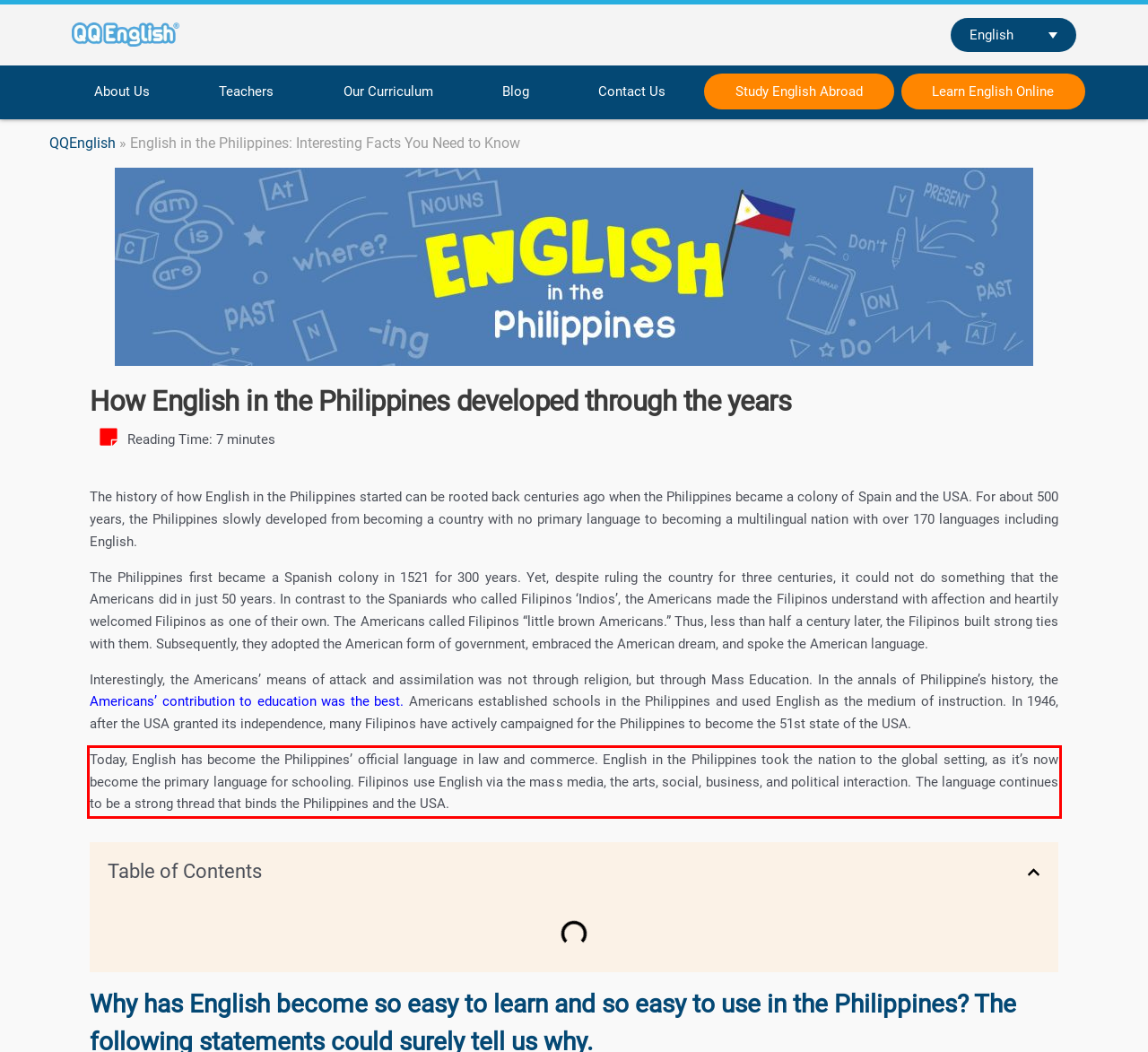Please look at the webpage screenshot and extract the text enclosed by the red bounding box.

Today, English has become the Philippines’ official language in law and commerce. English in the Philippines took the nation to the global setting, as it’s now become the primary language for schooling. Filipinos use English via the mass media, the arts, social, business, and political interaction. The language continues to be a strong thread that binds the Philippines and the USA.